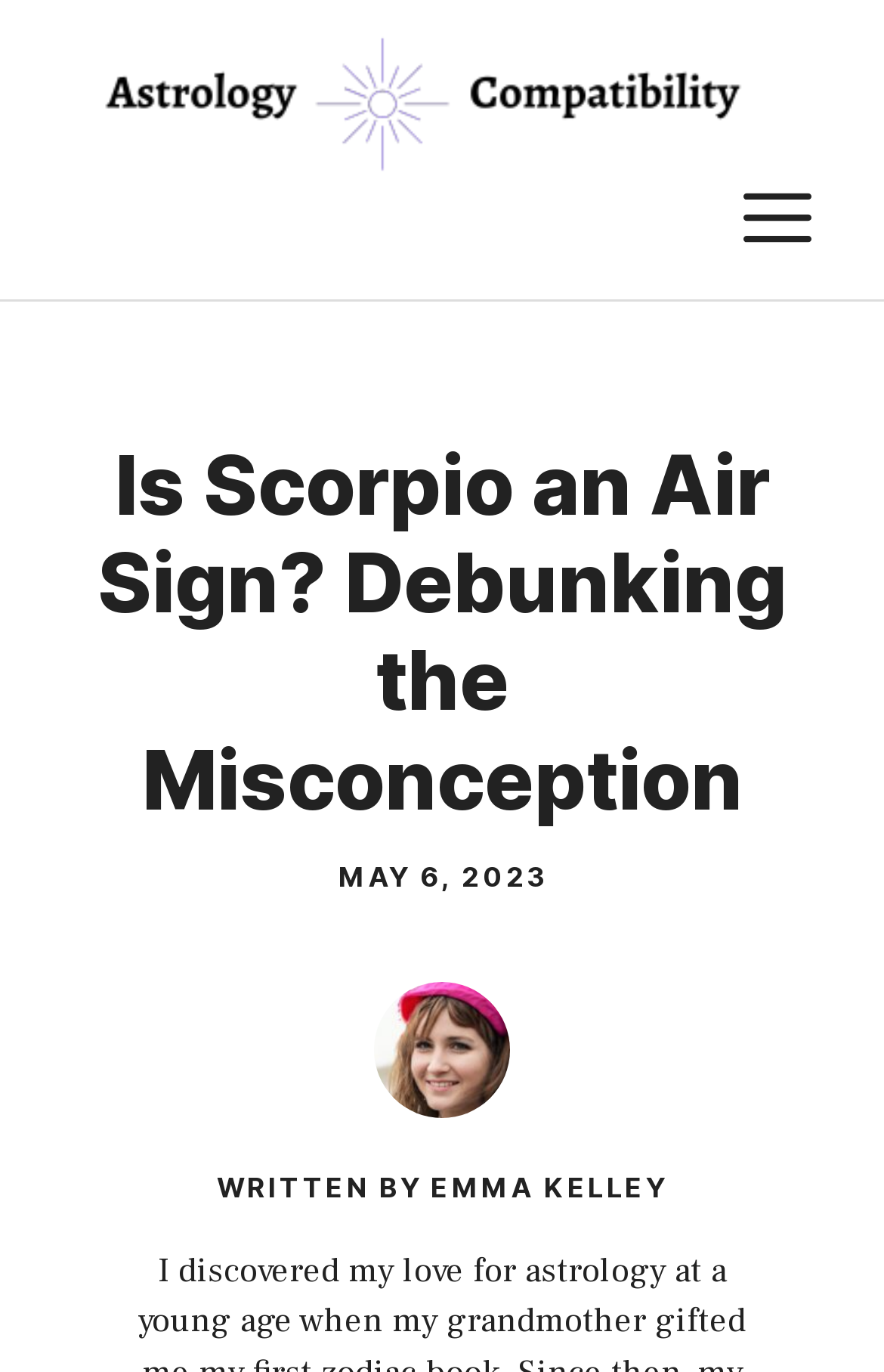Who is the author of the article?
Analyze the image and provide a thorough answer to the question.

I found the author's name by looking at the static text element below the author's photo. The text element contains the author's name, 'WRITTEN BY EMMA KELLEY'.